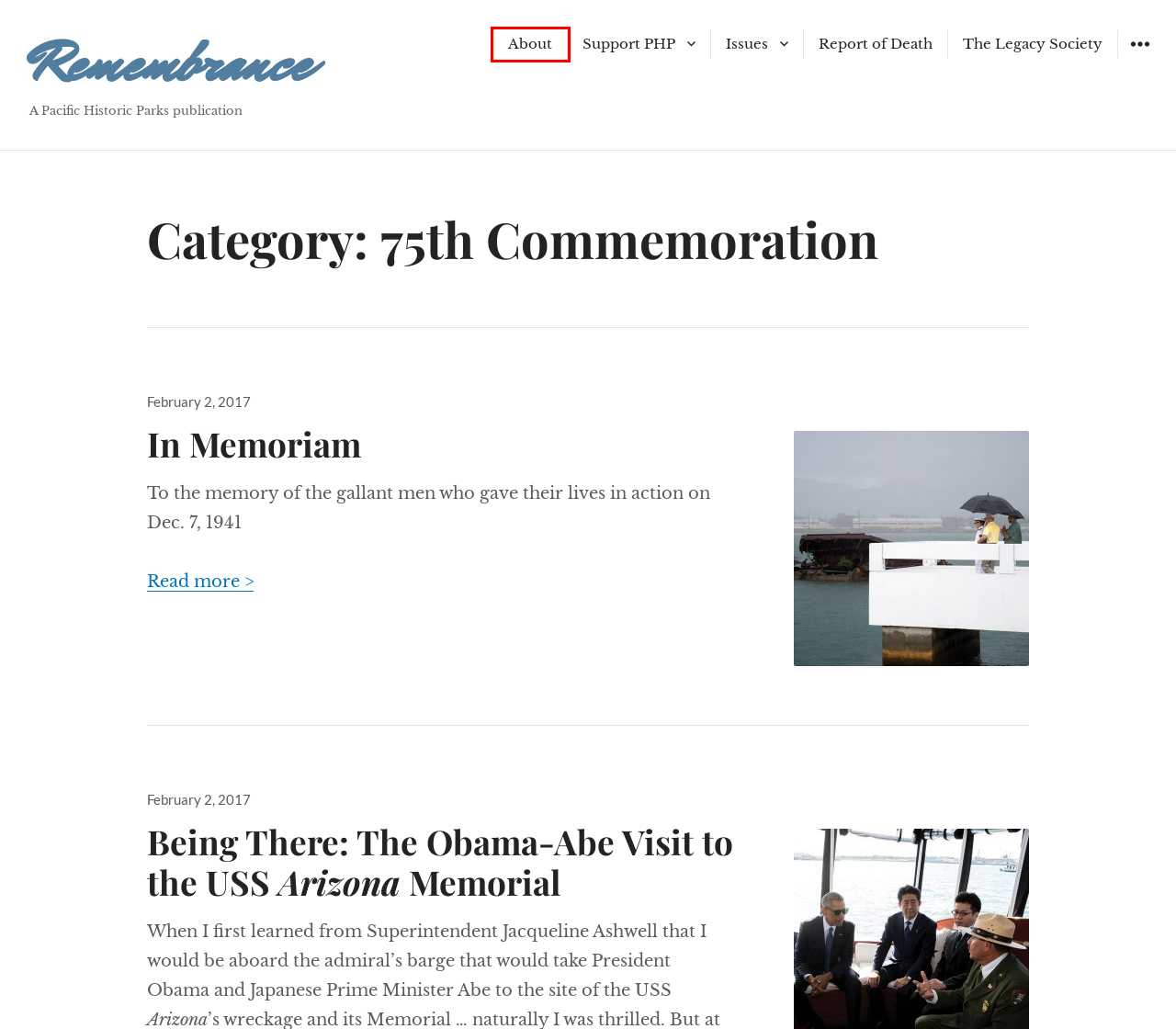You are provided a screenshot of a webpage featuring a red bounding box around a UI element. Choose the webpage description that most accurately represents the new webpage after clicking the element within the red bounding box. Here are the candidates:
A. Issues – Remembrance
B. In Memoriam – Remembrance
C. Winter 2017 – Remembrance
D. Fall 2016 – Remembrance
E. Spring 2017 – Remembrance
F. Support PHP – Remembrance
G. Being There: The Obama-Abe Visit to the USS Arizona Memorial – Remembrance
H. About – Remembrance

H